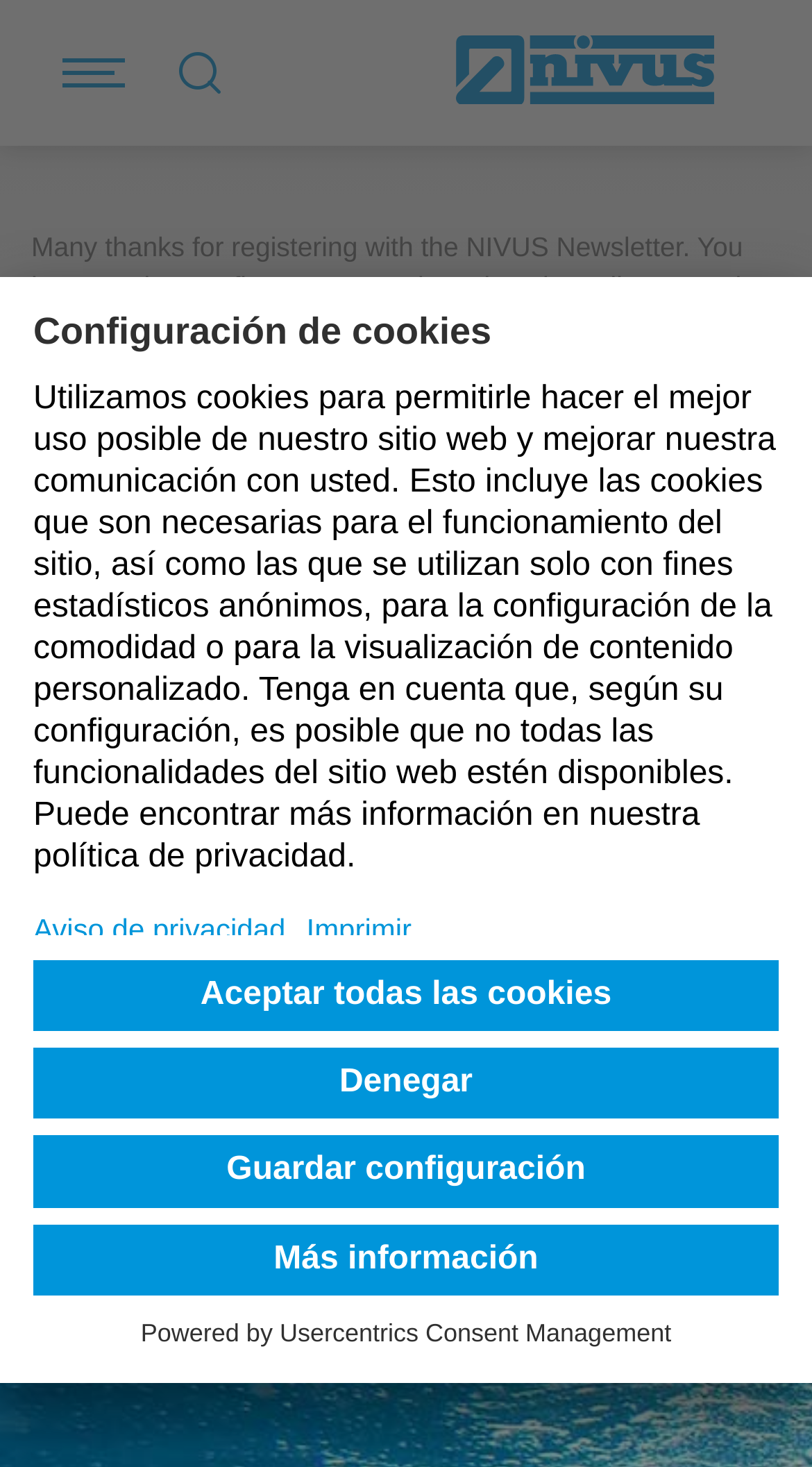Use a single word or phrase to answer this question: 
How can users unsubscribe from the newsletter?

Through a link in the newsletter